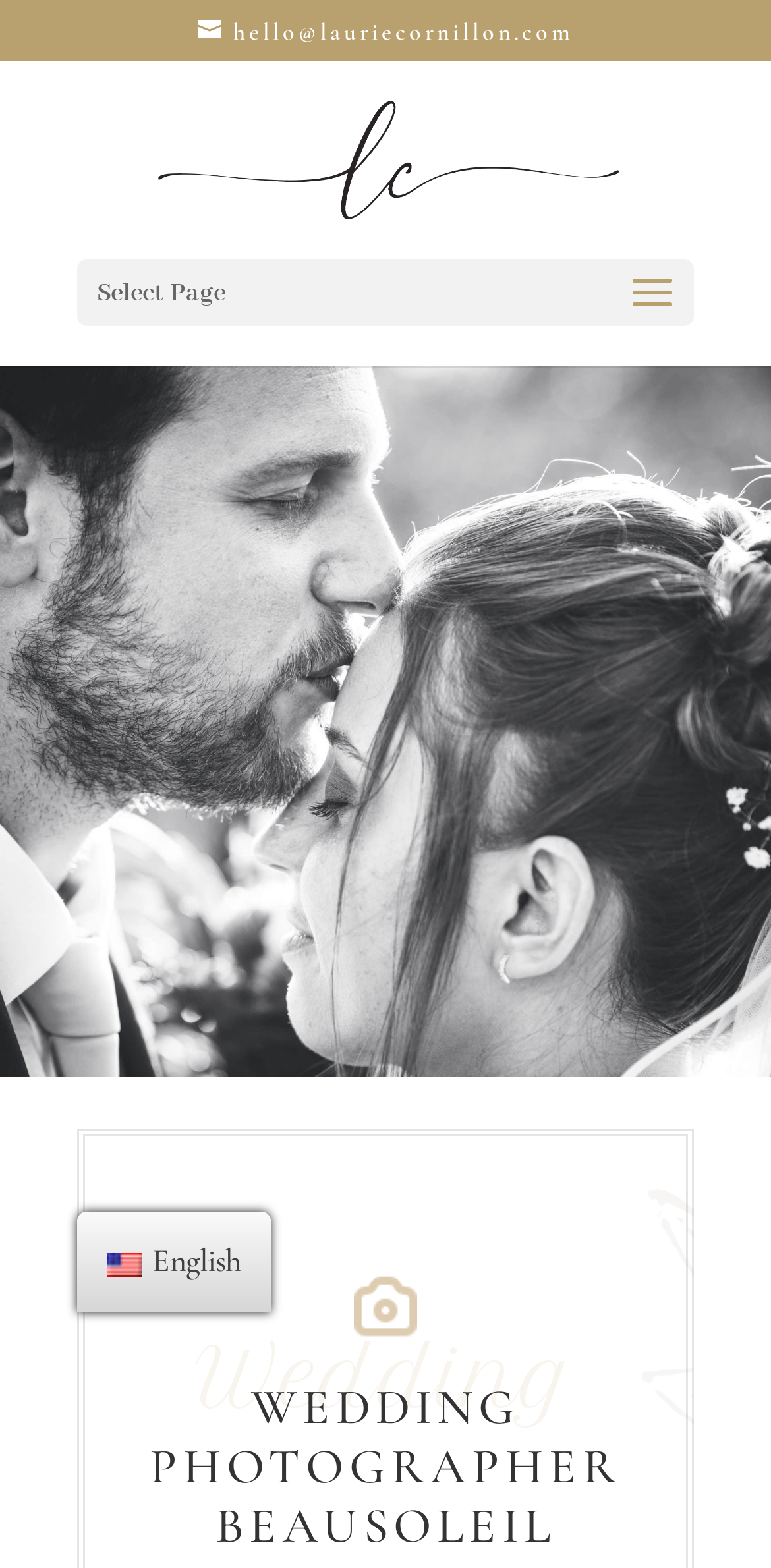Generate a thorough explanation of the webpage's elements.

The webpage is about a wedding photographer named Laurie Cornillon based in Beausoleil. At the top left of the page, there is a link to the photographer's email address, "hello@lauriecornillon.com". Next to it, there is a link to the photographer's name, "Laurie Cornillon", accompanied by a small image of the photographer. 

Below these links, there is a dropdown menu labeled "Select Page". On the right side of the page, near the top, there is a link to switch the language to English, indicated by a small flag icon labeled "en_US". 

At the bottom of the page, there is a prominent section dedicated to the photographer's specialty, "Wedding", which takes up a significant portion of the page.